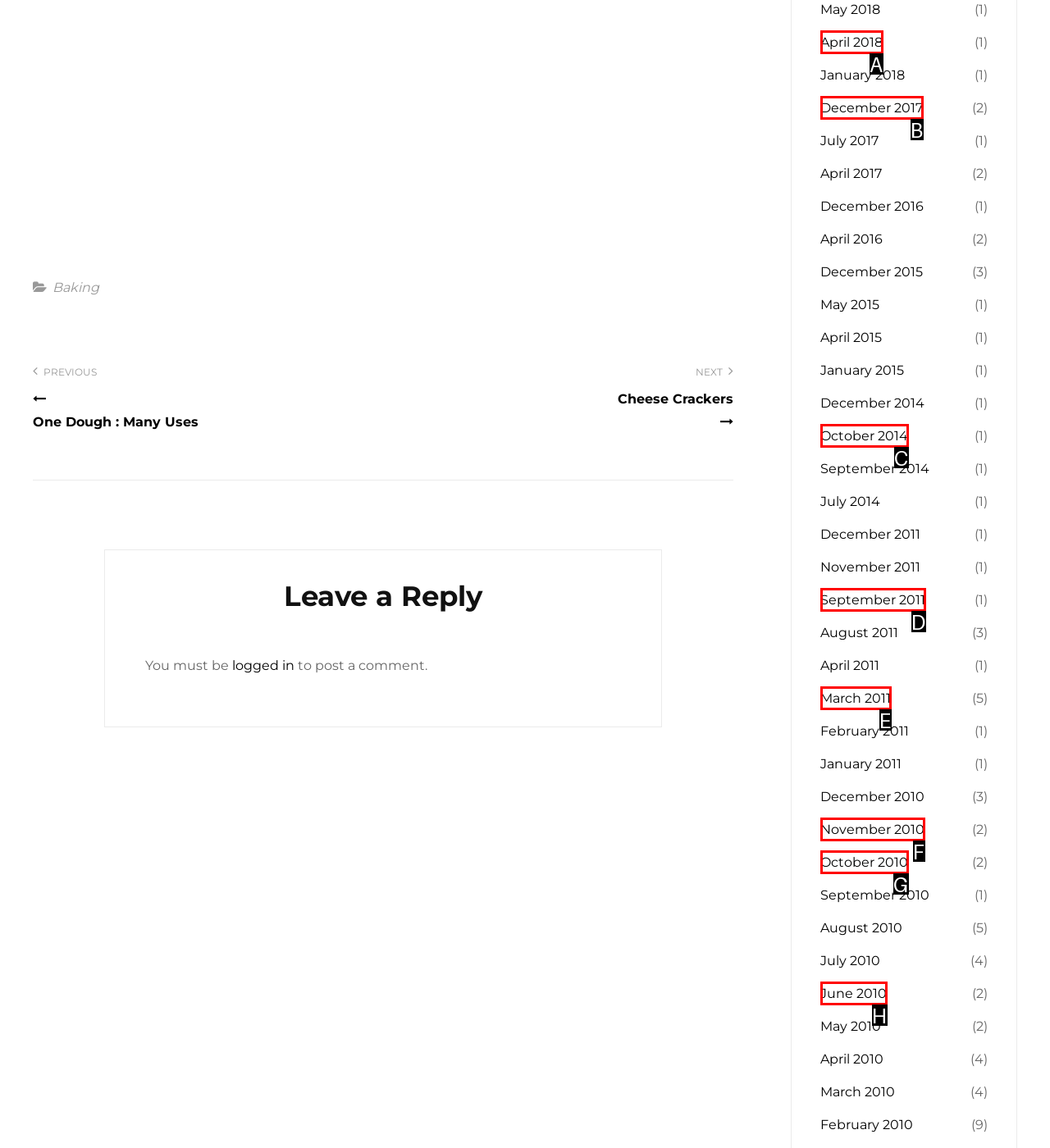Tell me which letter corresponds to the UI element that will allow you to Click on the 'April 2018' link. Answer with the letter directly.

A